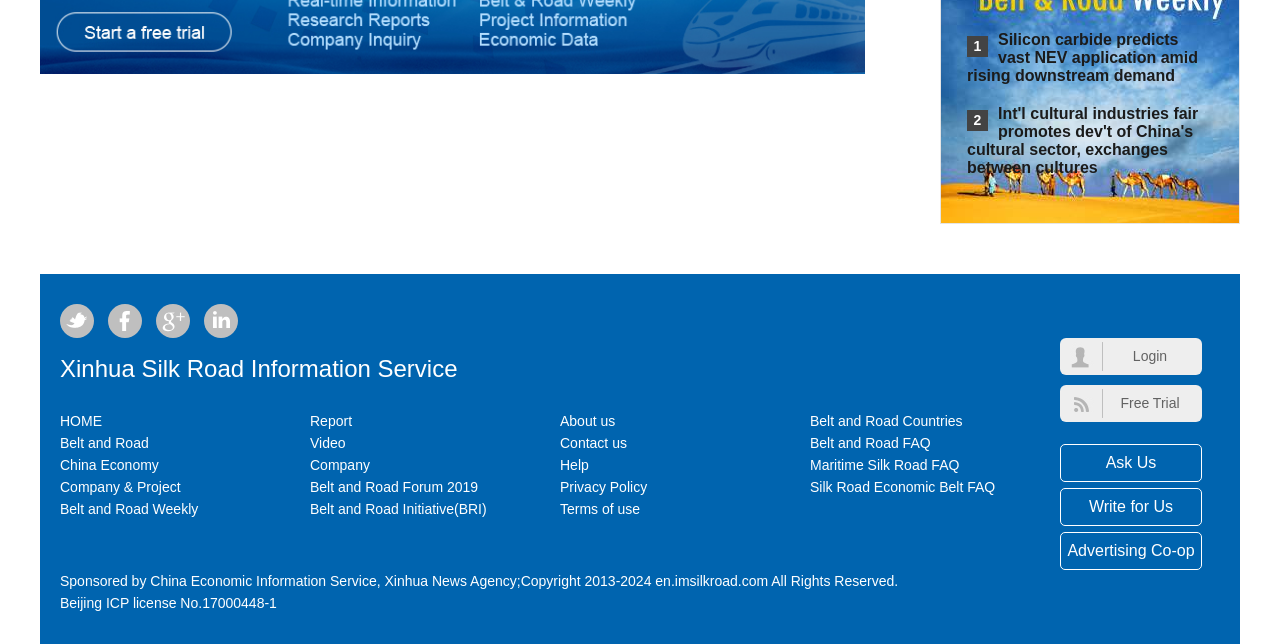Please identify the coordinates of the bounding box for the clickable region that will accomplish this instruction: "Login to BRI Database".

[0.885, 0.541, 0.912, 0.565]